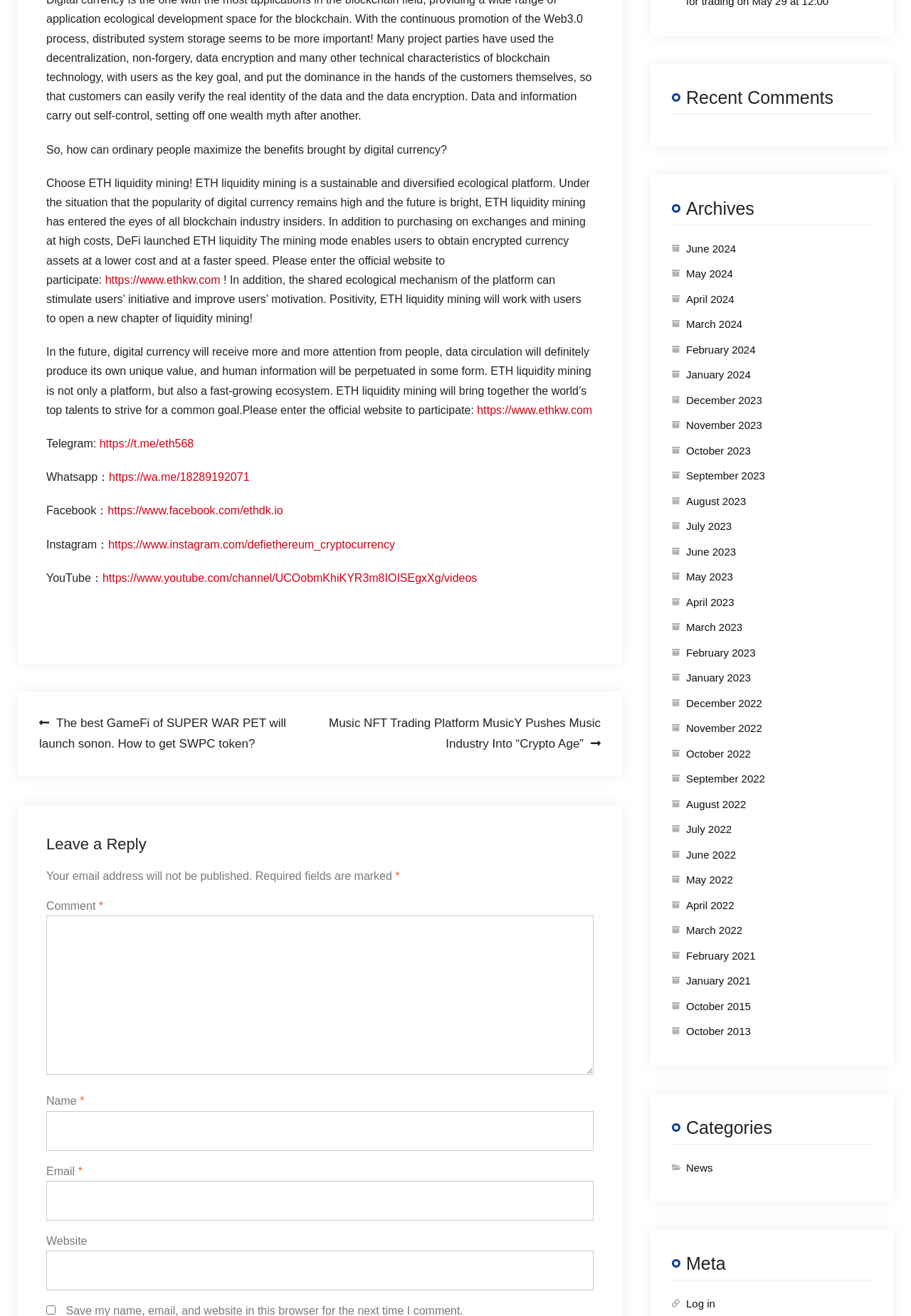Provide the bounding box coordinates of the HTML element described as: "SCHEDULE AN APPOINTMENT". The bounding box coordinates should be four float numbers between 0 and 1, i.e., [left, top, right, bottom].

None